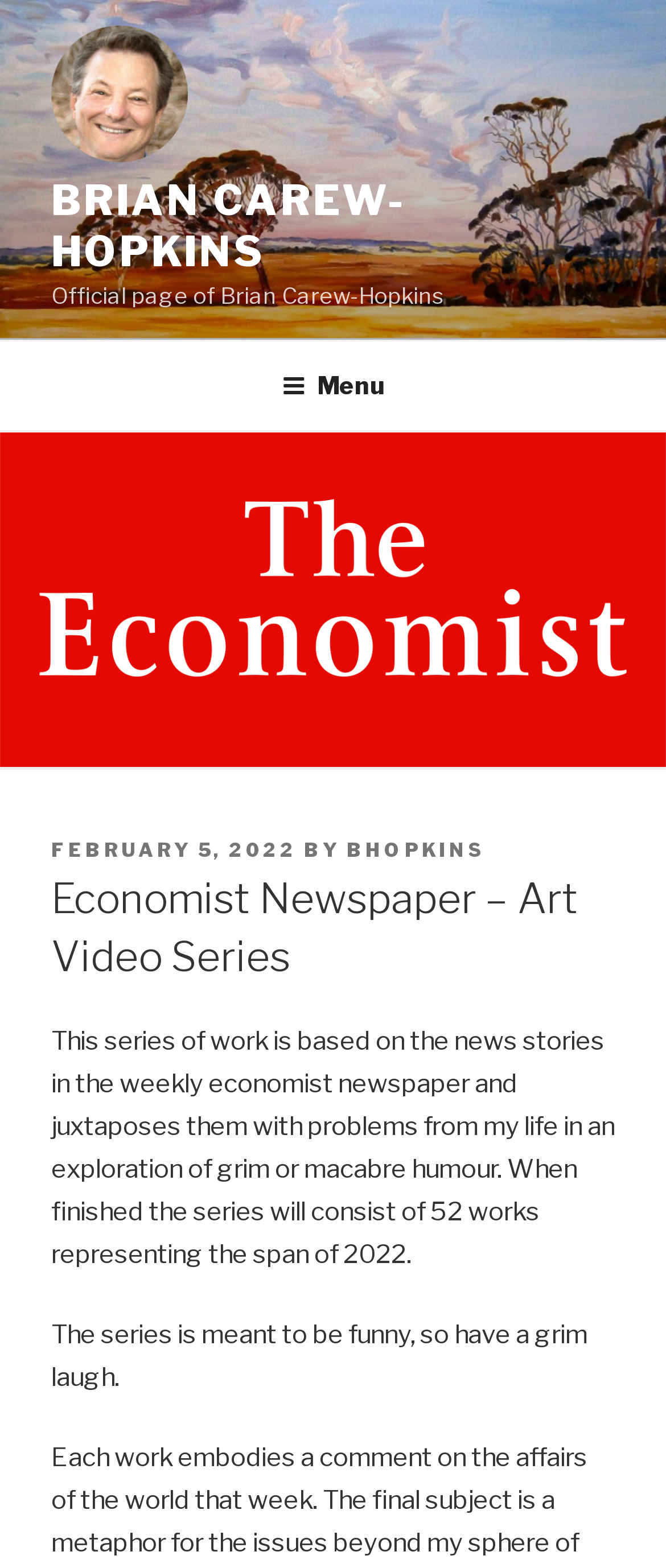Please look at the image and answer the question with a detailed explanation: What is the tone of the series?

I found the answer by reading the static text element that describes the series, which states that 'The series is meant to be funny, so have a grim laugh.' This suggests that the tone of the series is humorous, although with a darker or more ironic tone.